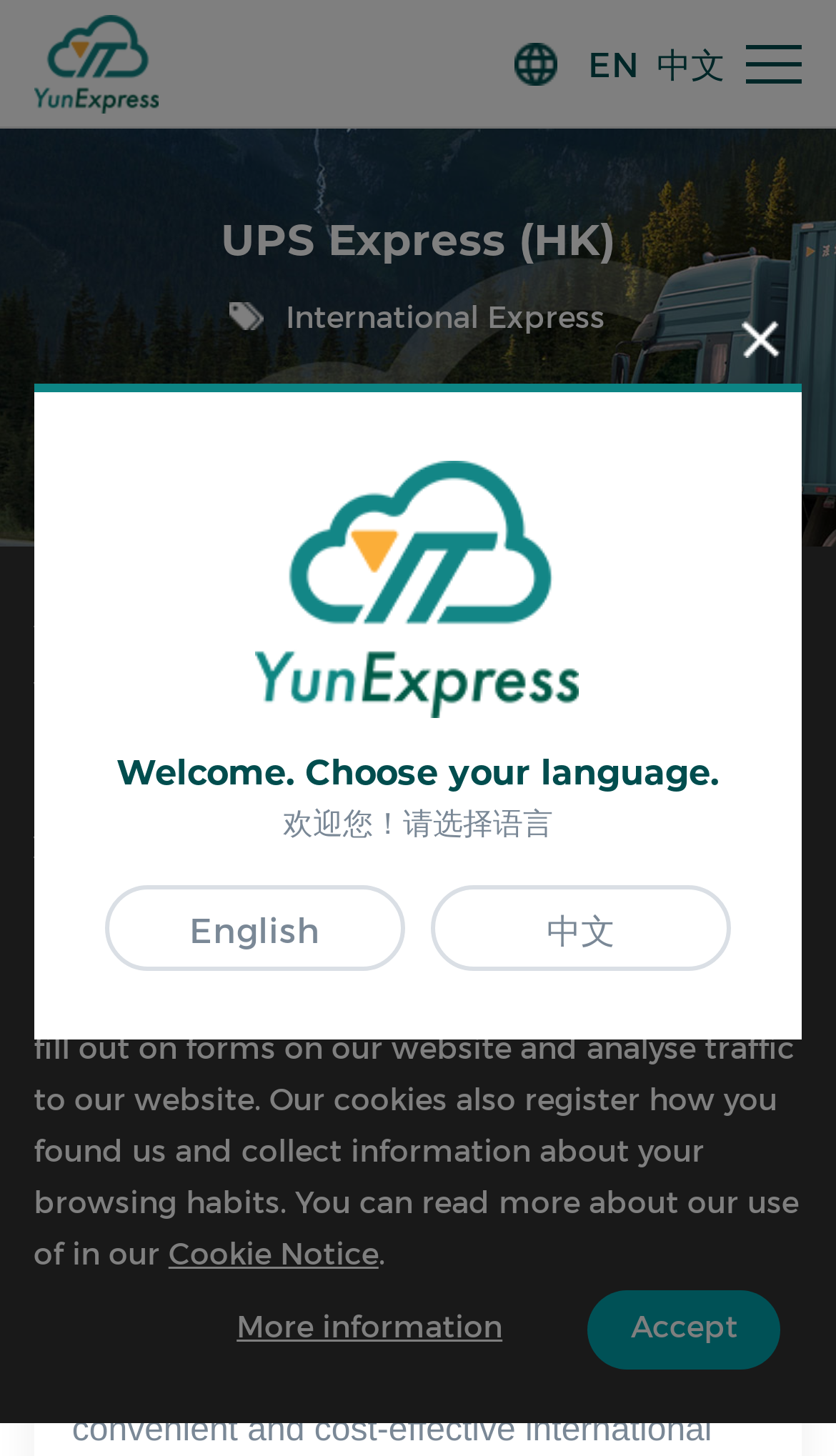Provide a thorough and detailed response to the question by examining the image: 
What is the focus of the business?

The webpage has a text 'business' which suggests that the focus of the business is on providing services to businesses, rather than individual customers.